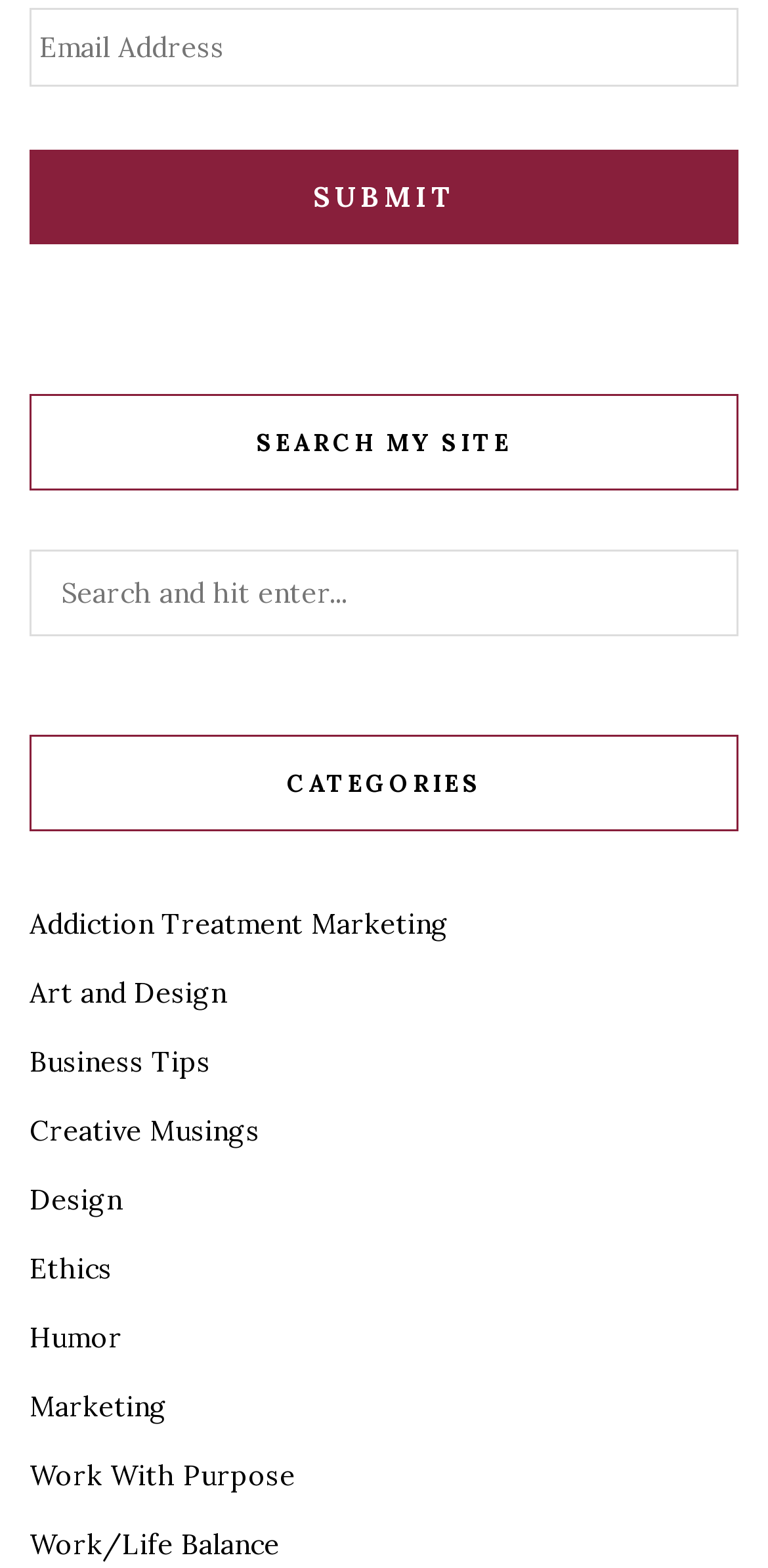Indicate the bounding box coordinates of the clickable region to achieve the following instruction: "browse September 2022."

None